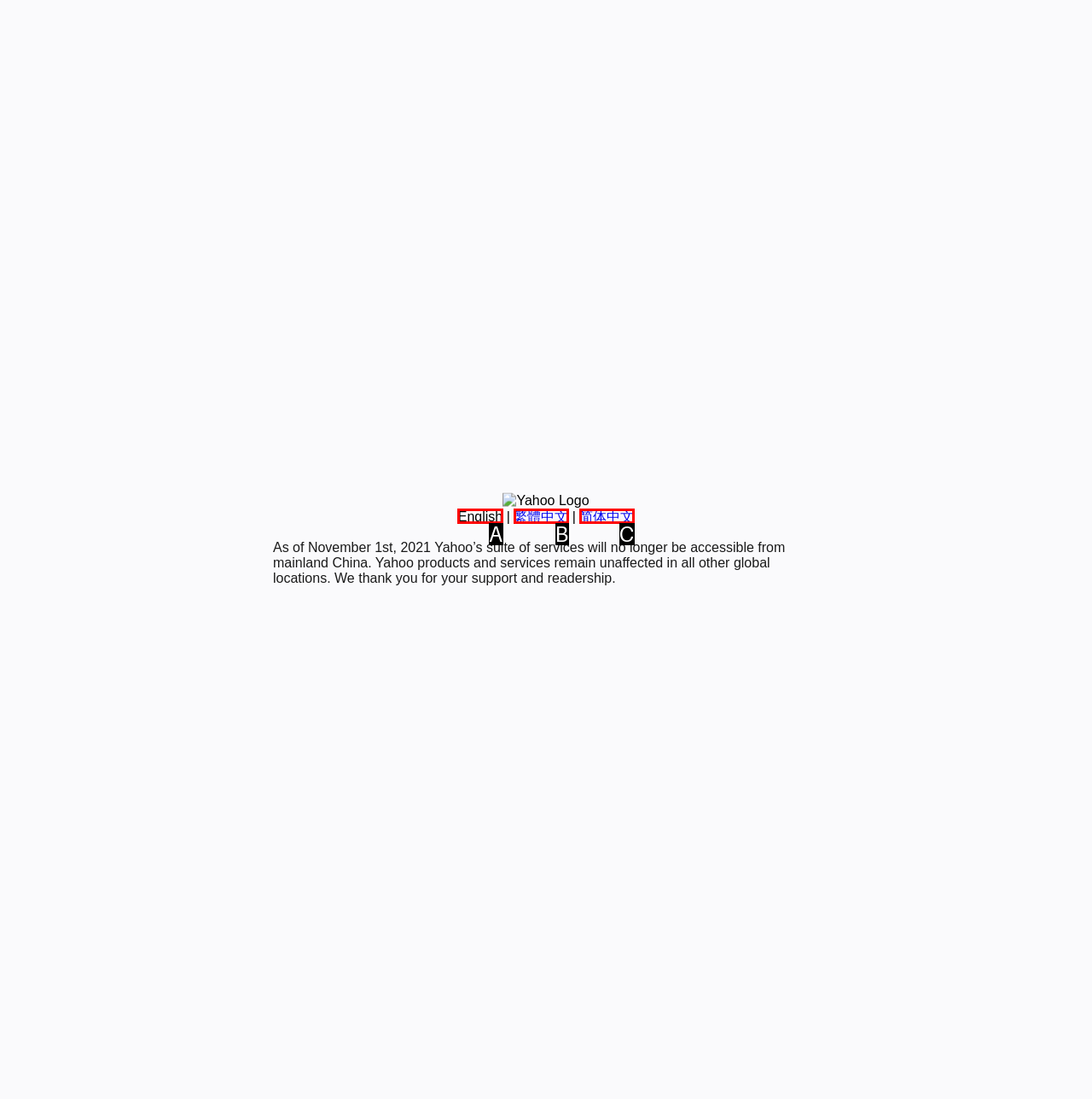Pick the option that corresponds to: 简体中文
Provide the letter of the correct choice.

C